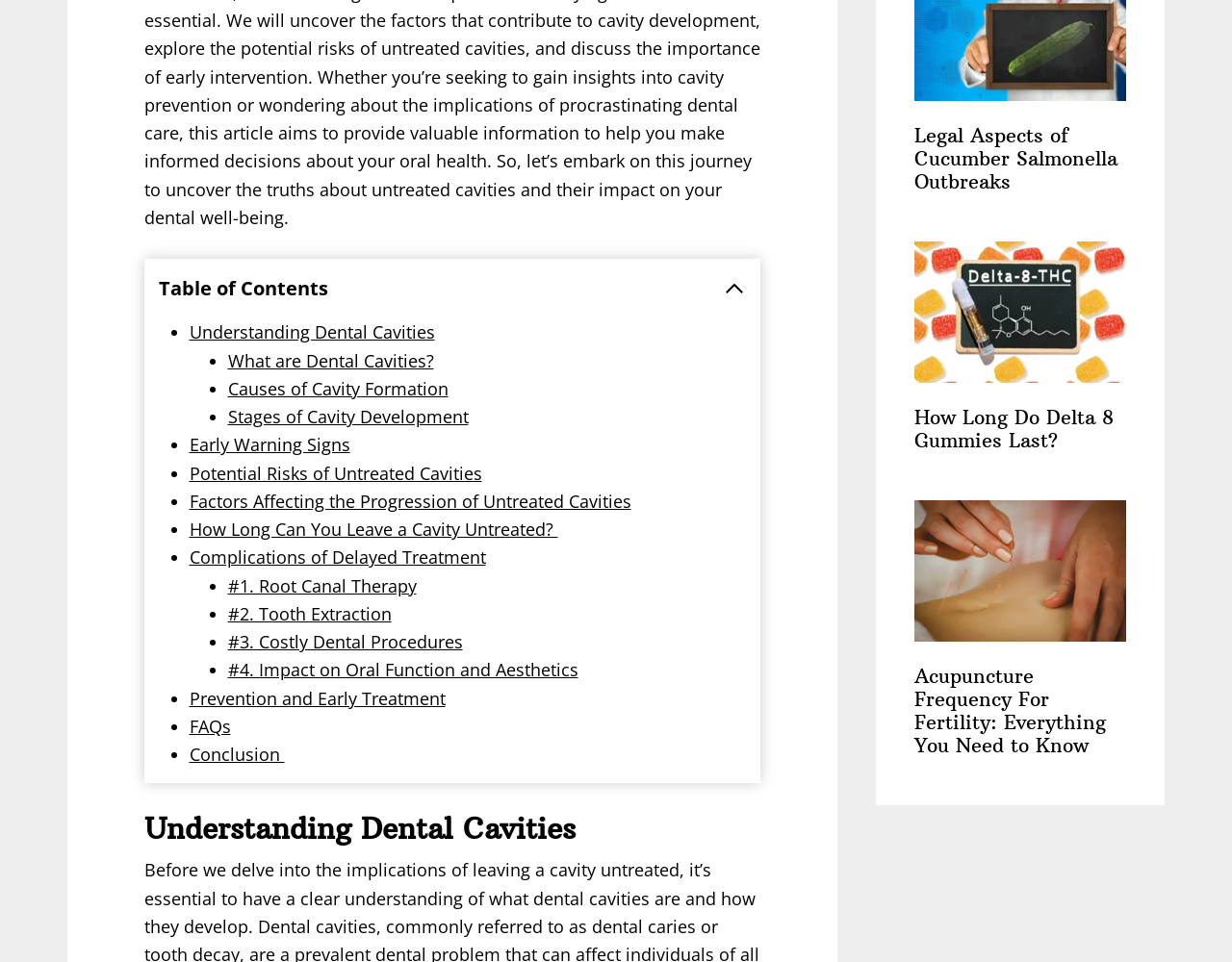Determine the bounding box coordinates for the area that needs to be clicked to fulfill this task: "Check the FAQs". The coordinates must be given as four float numbers between 0 and 1, i.e., [left, top, right, bottom].

[0.154, 0.743, 0.187, 0.767]